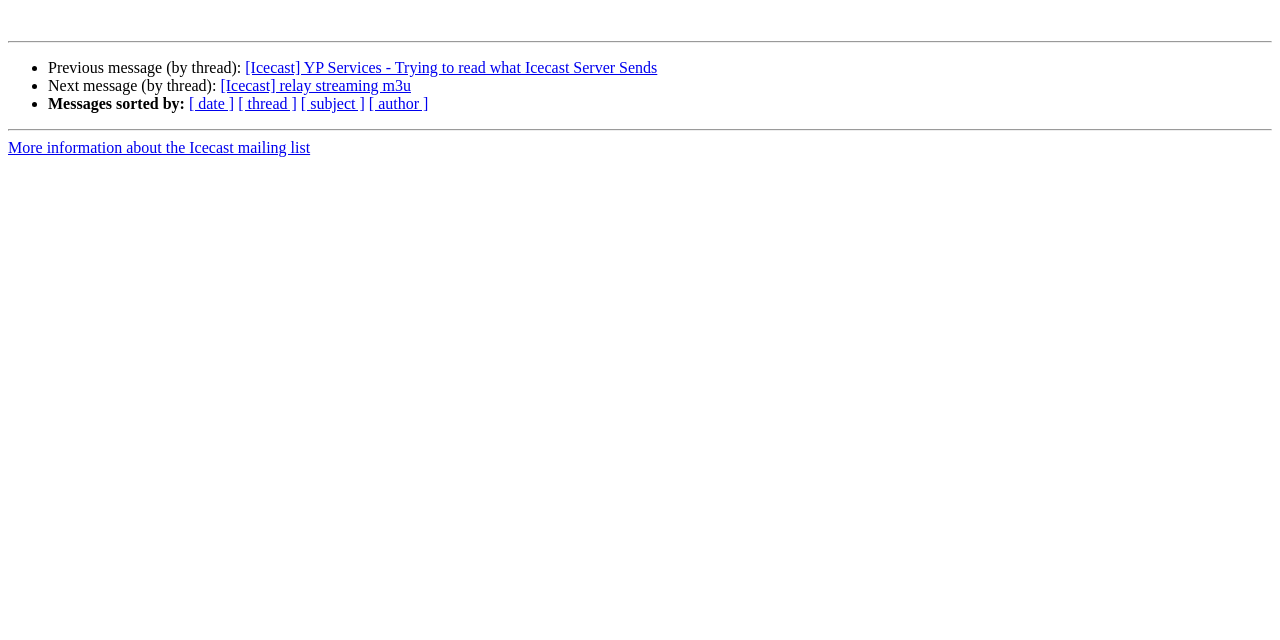Bounding box coordinates are specified in the format (top-left x, top-left y, bottom-right x, bottom-right y). All values are floating point numbers bounded between 0 and 1. Please provide the bounding box coordinate of the region this sentence describes: [ author ]

[0.288, 0.149, 0.335, 0.176]